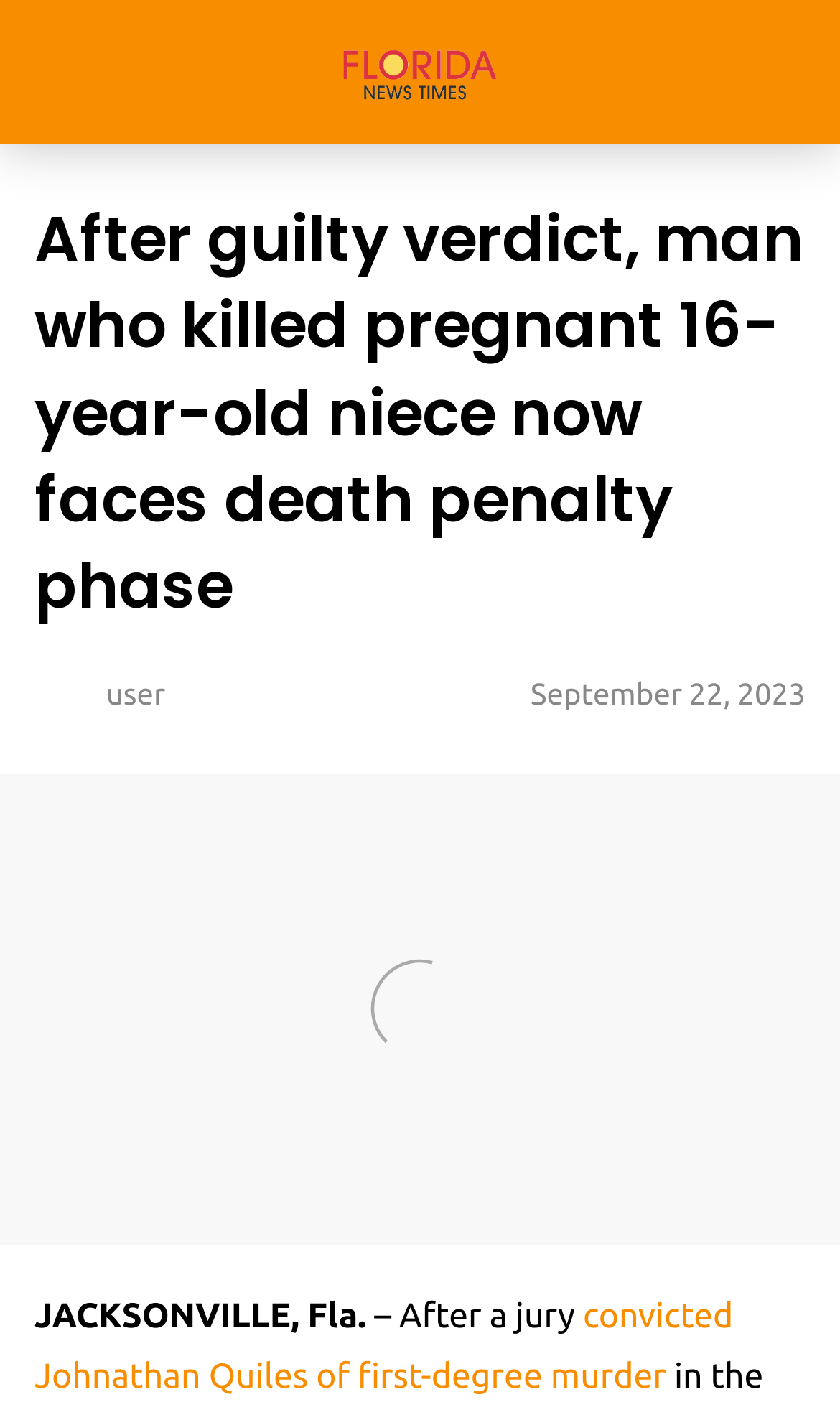Locate and extract the text of the main heading on the webpage.

After guilty verdict, man who killed pregnant 16-year-old niece now faces death penalty phase